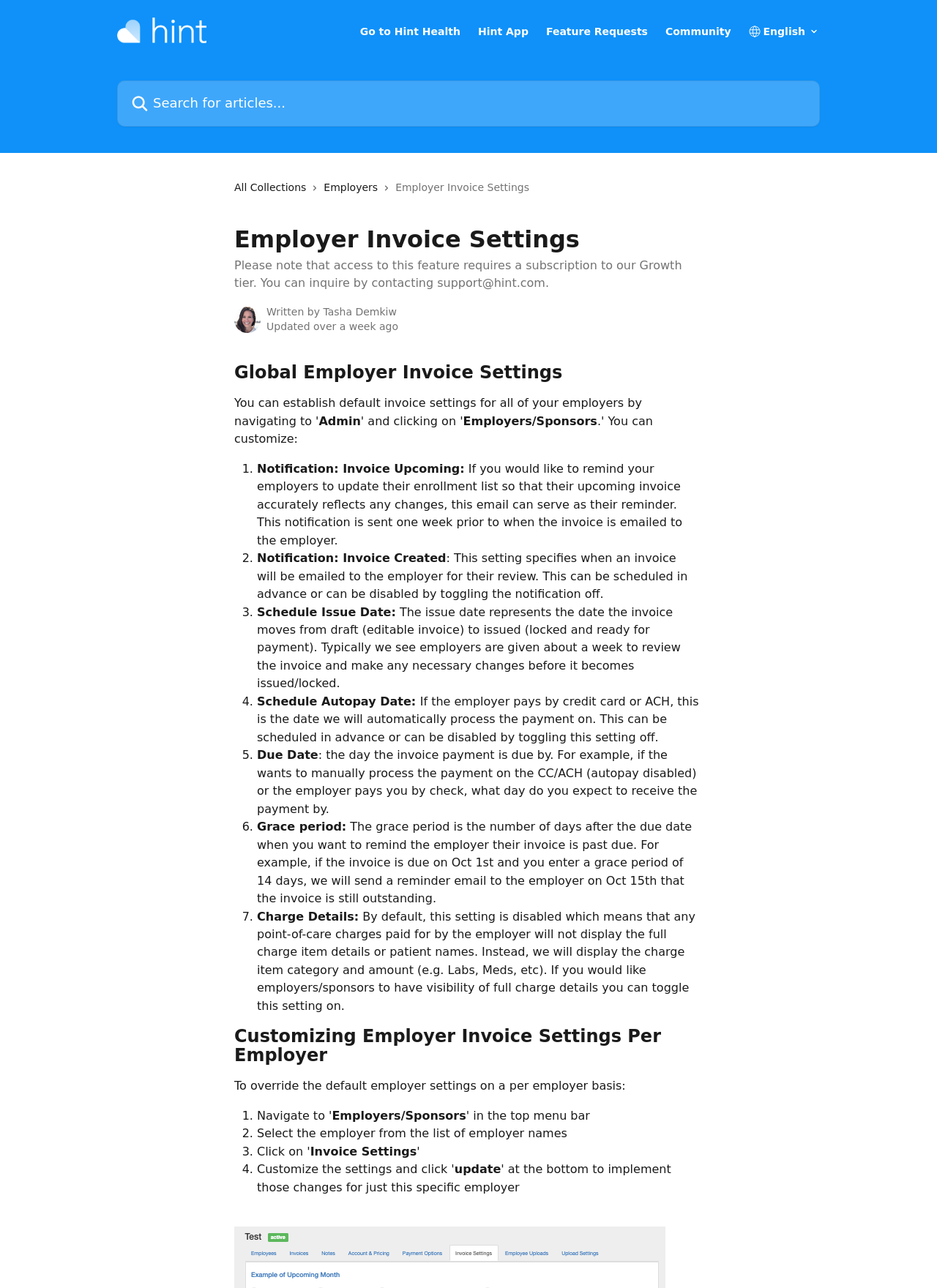Describe every aspect of the webpage in a detailed manner.

This webpage is about Employer Invoice Settings, specifically a support article or tutorial from Hint. At the top, there is a header section with a logo and several links, including "Support Articles & Hint Tutorials", "Go to Hint Health", "Hint App", "Feature Requests", and "Community". There is also a search bar and a combobox with an image.

Below the header, there are two main sections. The first section has a heading "Employer Invoice Settings" and a paragraph of text explaining that access to this feature requires a subscription to the Growth tier. There is also an image of an avatar, likely the author of the article.

The second section is the main content area, which has several headings and subheadings. The first heading is "Global Employer Invoice Settings", followed by a list of seven items, each with a number marker and a brief description. The list items are: Notification: Invoice Upcoming, Notification: Invoice Created, Schedule Issue Date, Schedule Autopay Date, Due Date, Grace period, and Charge Details. Each item has a brief explanation or description.

Below the list, there is another heading "Customizing Employer Invoice Settings Per Employer", followed by a paragraph of text and a list of four items, each with a number marker and a brief description. The list items are instructions on how to override the default employer settings on a per employer basis.

Throughout the page, there are several images, including icons and avatars, but no prominent images or graphics. The layout is clean and organized, with clear headings and concise text.